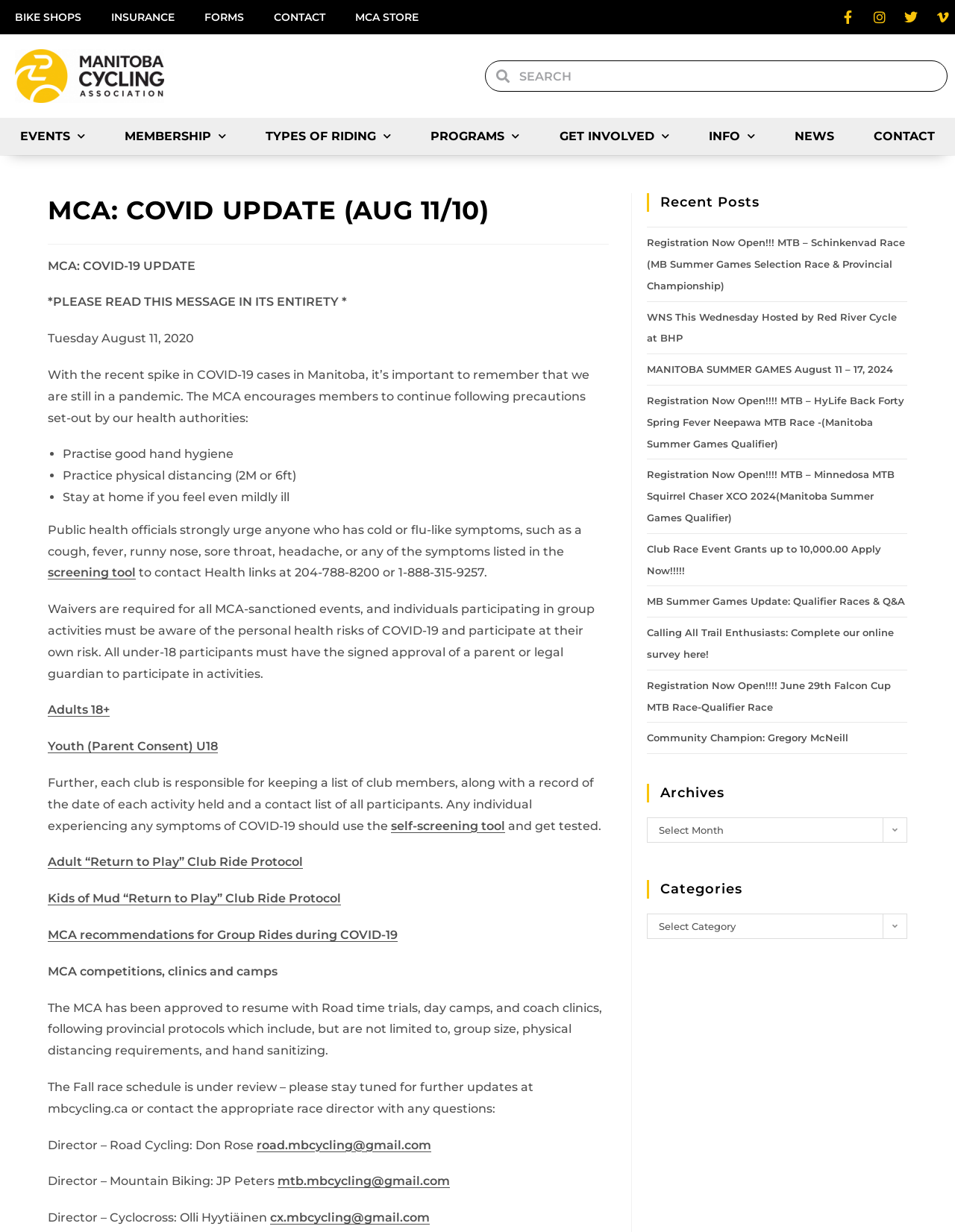Summarize the webpage comprehensively, mentioning all visible components.

The webpage is about the Manitoba Cycling Association (MCA) and its COVID-19 update. At the top, there are several links to different sections of the website, including "BIKE SHOPS", "INSURANCE", "FORMS", "CONTACT", and "MCA STORE". 

Below these links, there is a search bar where users can search for specific content on the website. To the left of the search bar, there is an image of the Manitoba Cycling Association logo.

The main content of the webpage is divided into two sections. On the left, there is a header with the title "MCA: COVID UPDATE (AUG 11/10)" and a series of paragraphs and lists providing information and guidelines related to COVID-19 and cycling. The text explains the importance of following precautions set out by health authorities, such as practicing good hand hygiene, physical distancing, and staying at home if feeling ill. It also provides information about waivers required for MCA-sanctioned events and the personal health risks of COVID-19.

On the right, there is a sidebar with several sections, including "Recent Posts", "Archives", and "Categories". The "Recent Posts" section lists several links to recent news articles and updates, including registration information for various cycling events and updates about the Manitoba Summer Games. The "Archives" section allows users to select a specific month to view archived posts, and the "Categories" section allows users to select a specific category to view related posts.

At the bottom of the webpage, there are several links to additional resources and information, including protocols for group rides during COVID-19 and contact information for race directors.